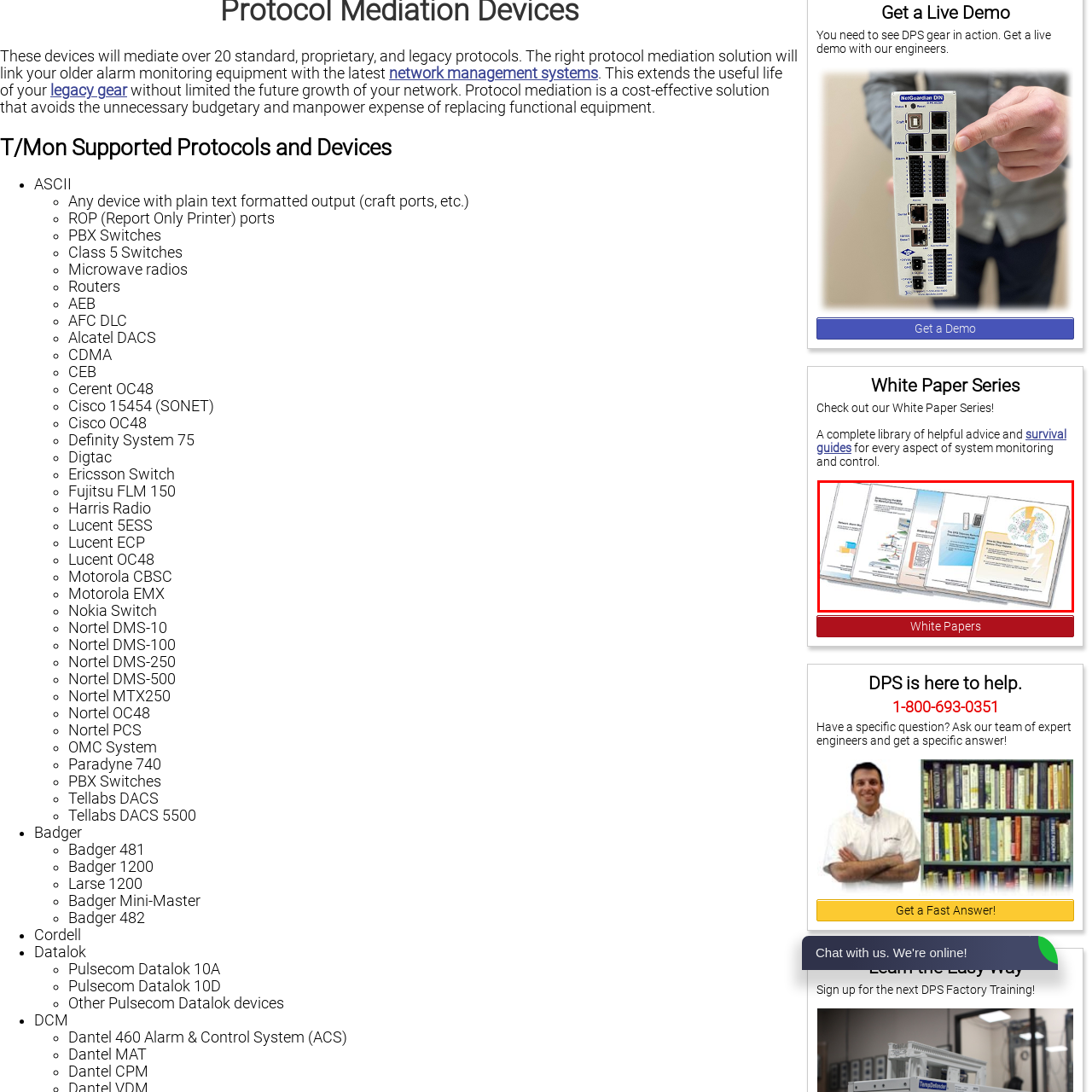What topics do the papers likely cover?
Look closely at the image inside the red bounding box and answer the question with as much detail as possible.

The caption suggests that the papers feature a variety of covers that relate to topics such as networking, monitoring systems, and technology solutions, implying that these are the likely topics covered by the papers.